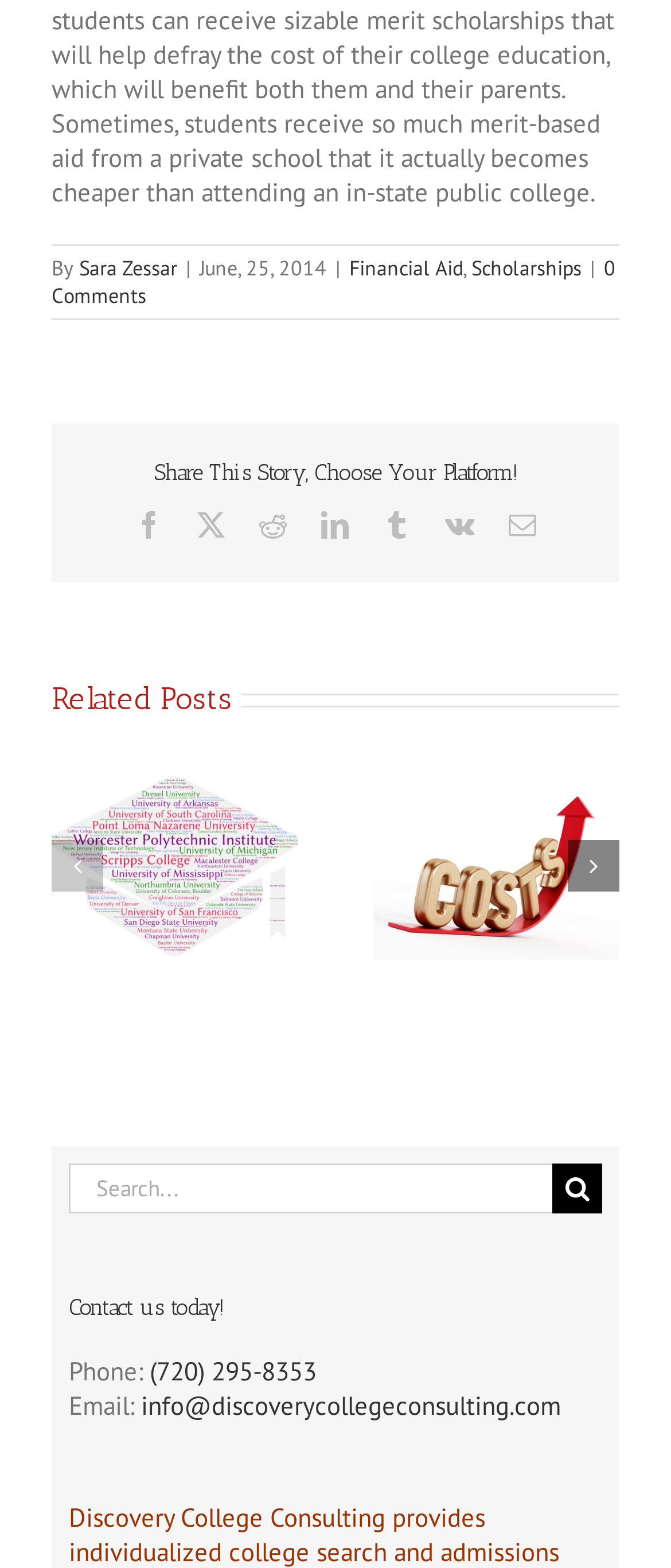Please predict the bounding box coordinates of the element's region where a click is necessary to complete the following instruction: "Read the latest news". The coordinates should be represented by four float numbers between 0 and 1, i.e., [left, top, right, bottom].

None